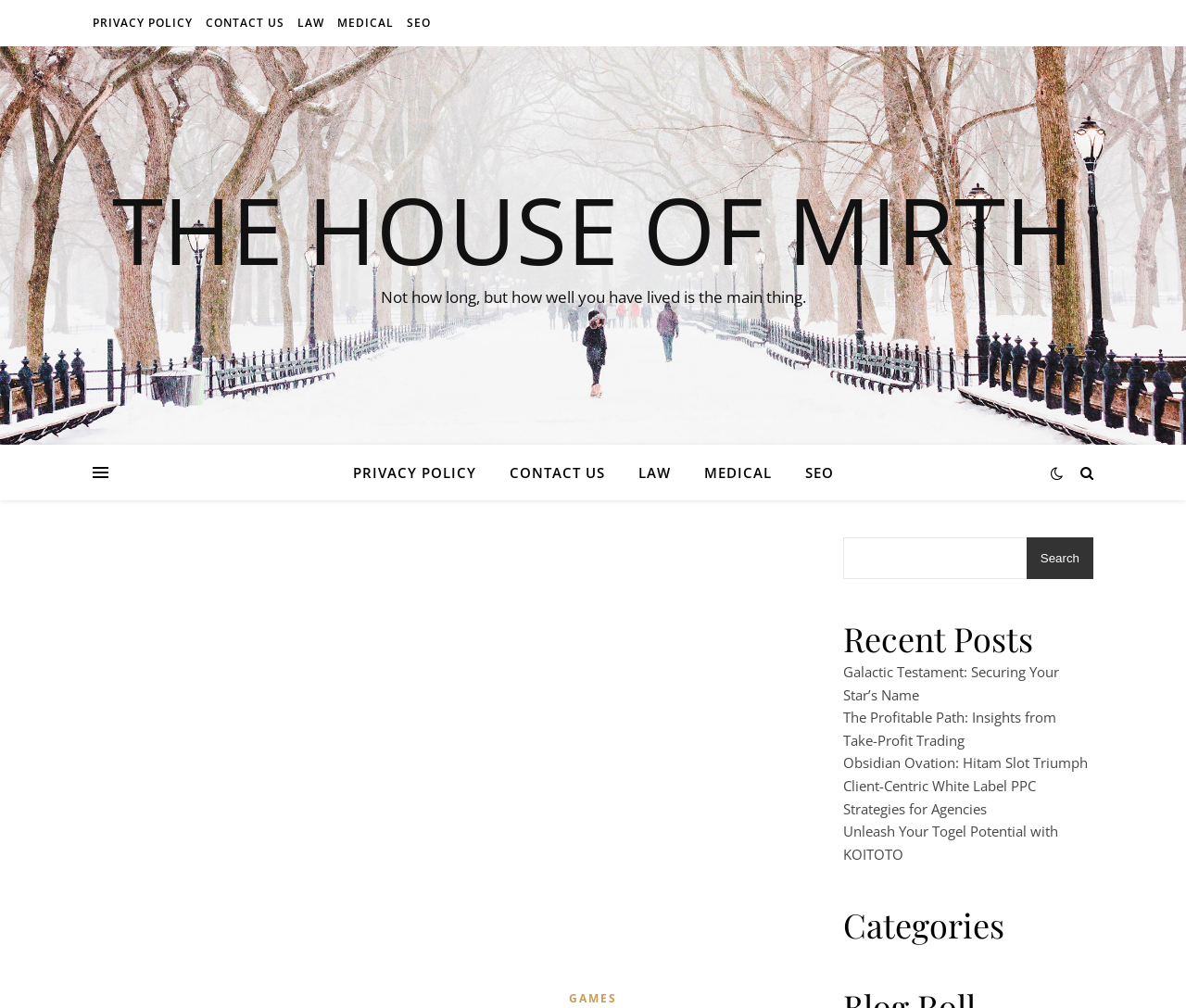Can you find the bounding box coordinates of the area I should click to execute the following instruction: "Read Galactic Testament: Securing Your Star’s Name"?

[0.711, 0.657, 0.893, 0.698]